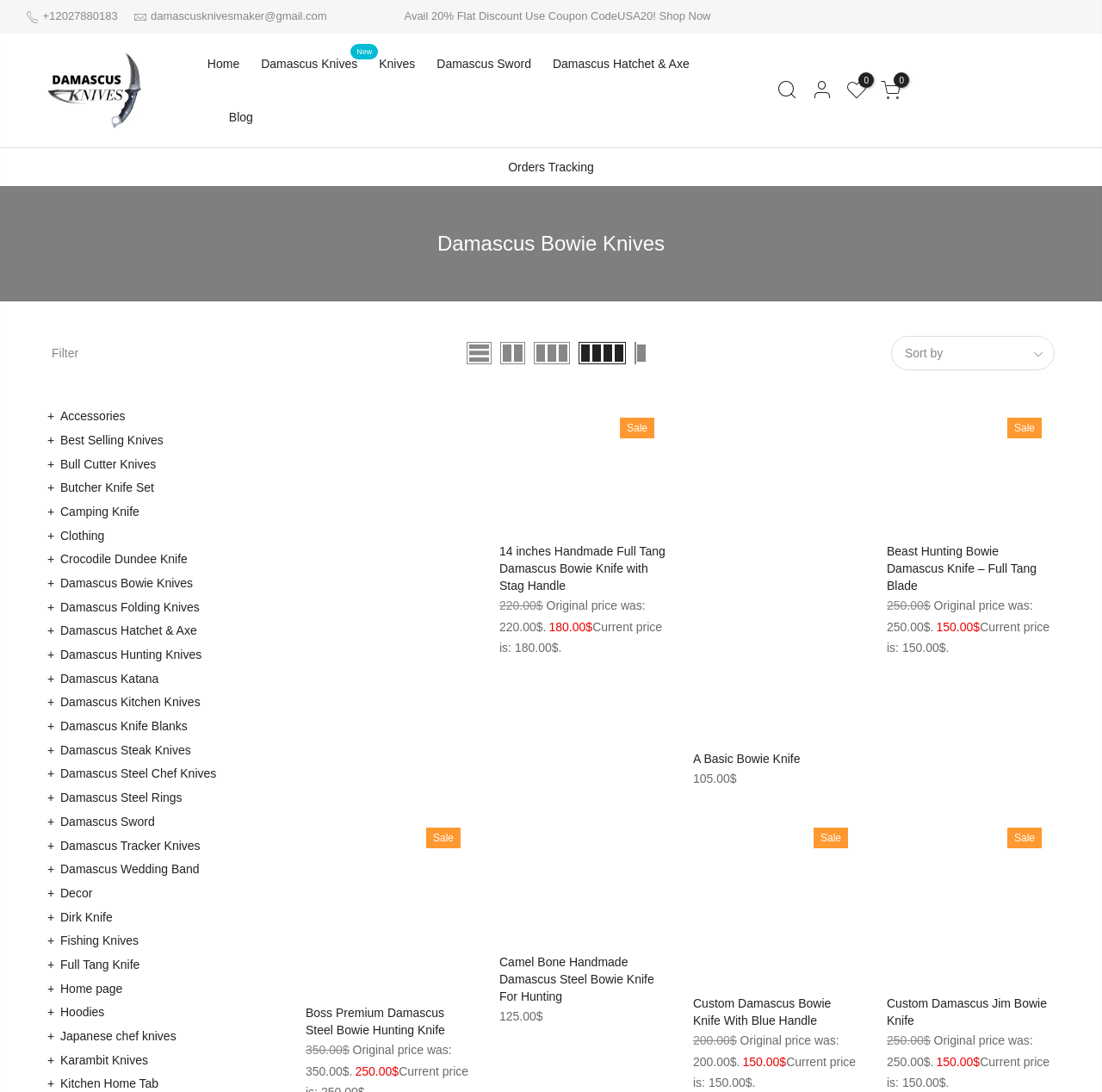Provide a one-word or short-phrase answer to the question:
What type of knives are being sold on this website?

Damascus steel bowie knives